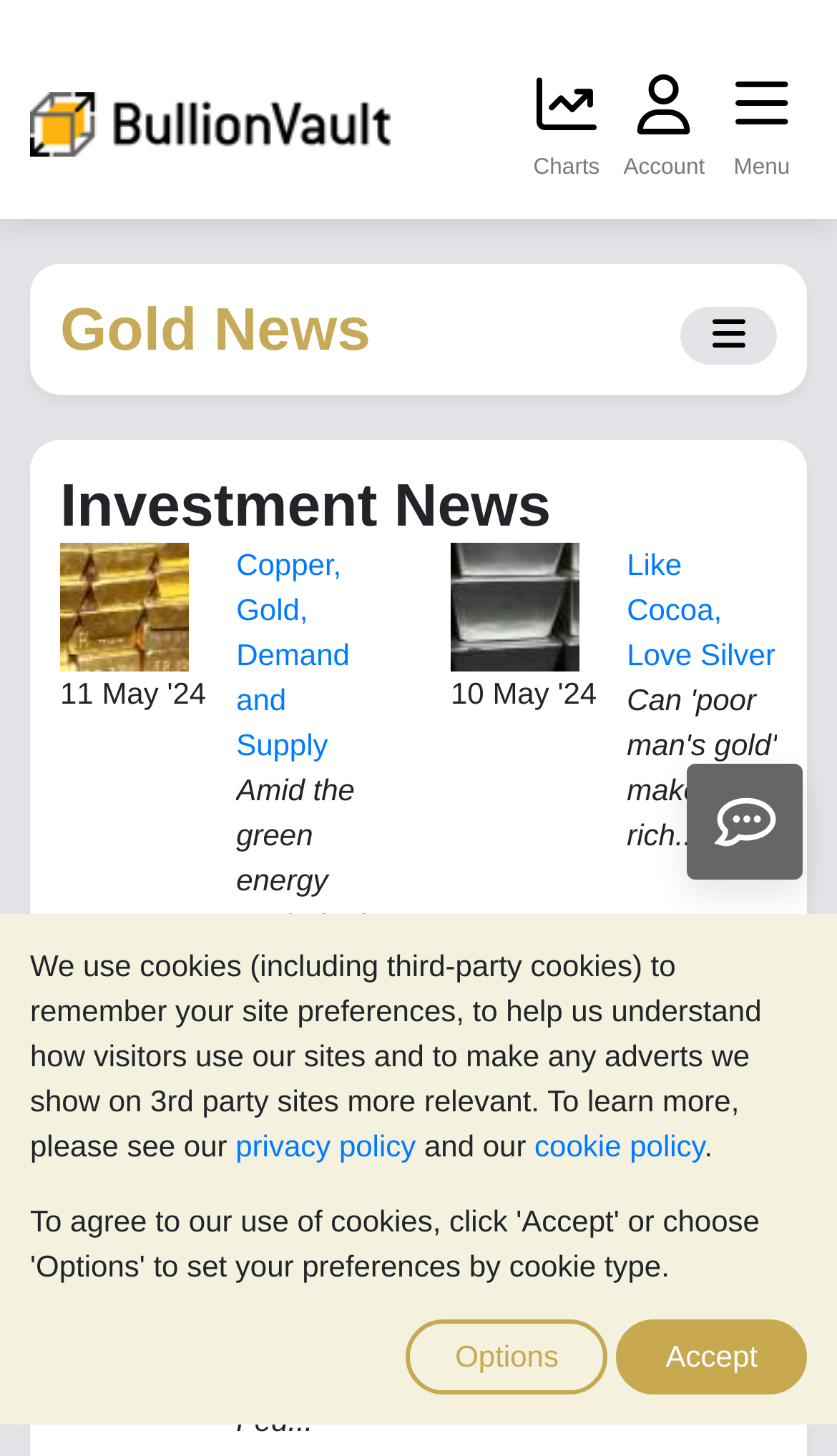Determine the bounding box coordinates for the area that needs to be clicked to fulfill this task: "View the article about A Solid Gold Trading Plan". The coordinates must be given as four float numbers between 0 and 1, i.e., [left, top, right, bottom].

[0.735, 0.716, 0.855, 0.832]